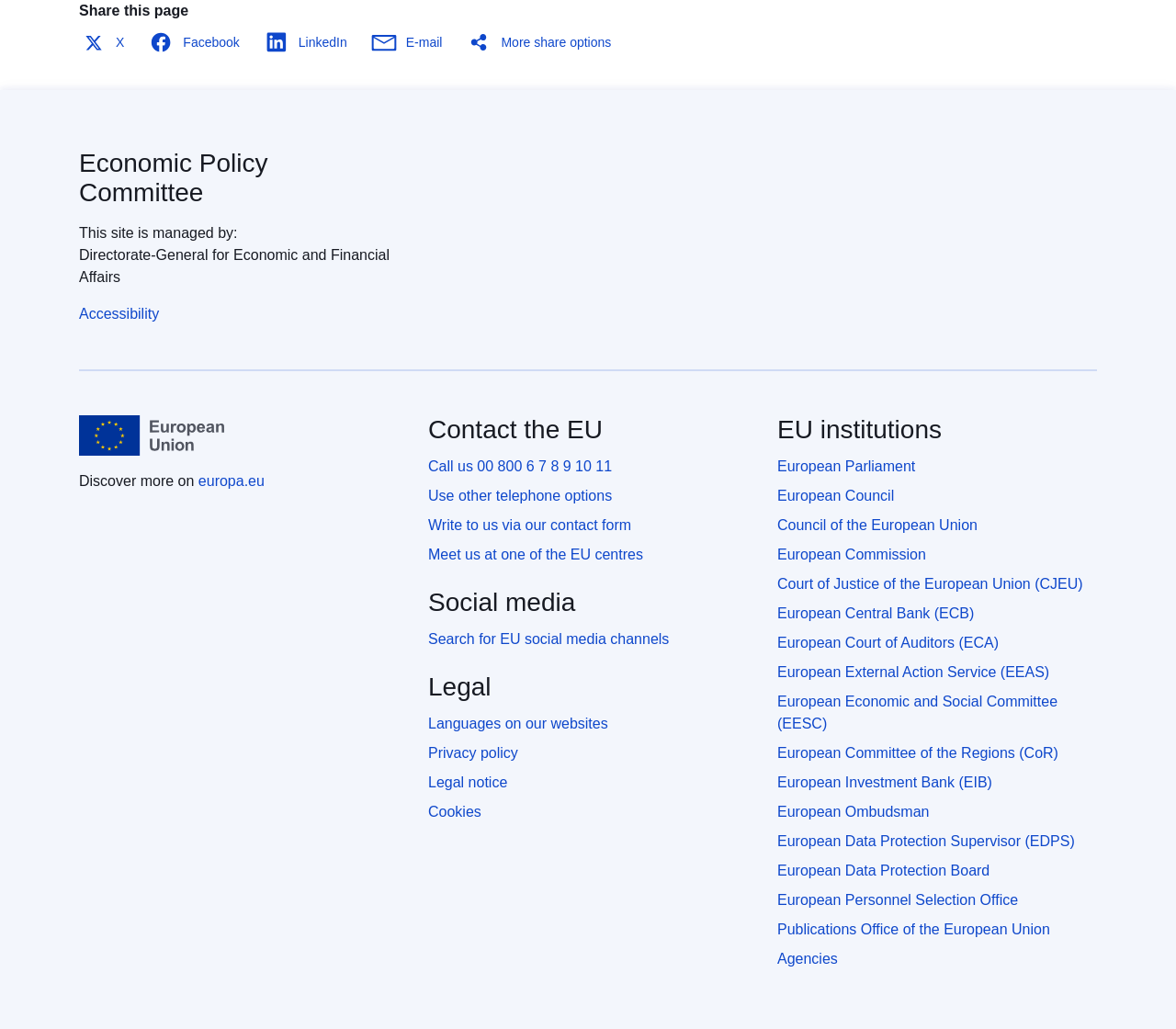Determine the bounding box coordinates of the clickable area required to perform the following instruction: "Access Module Configuration – Overview". The coordinates should be represented as four float numbers between 0 and 1: [left, top, right, bottom].

None